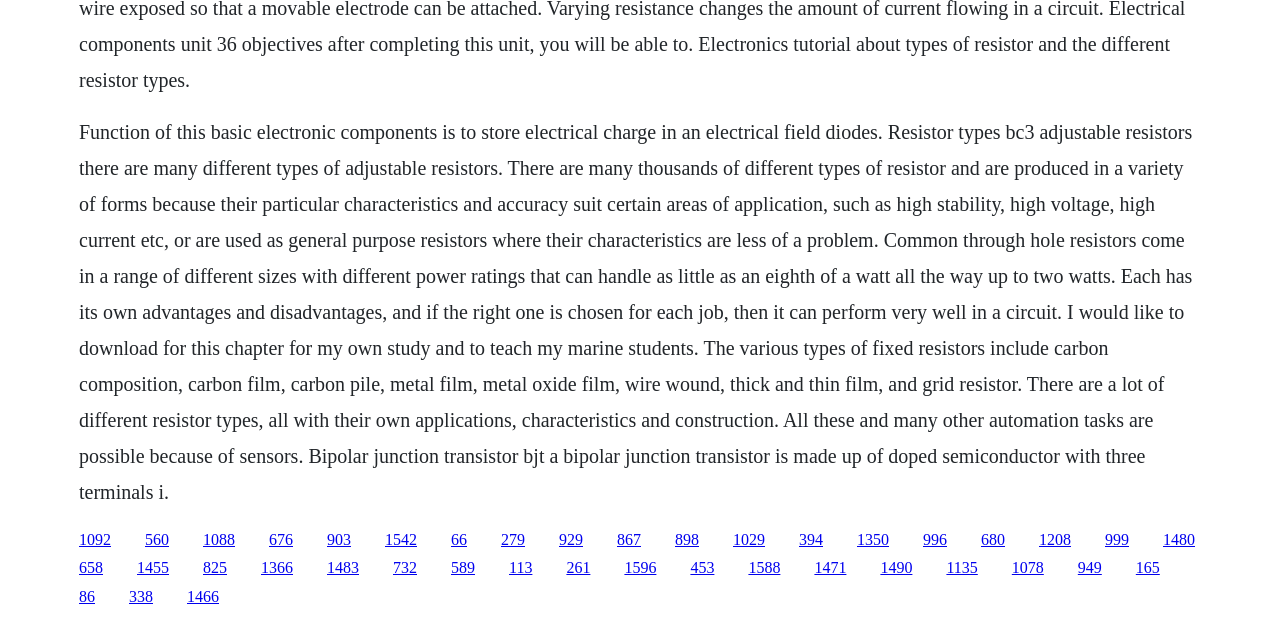Answer the question briefly using a single word or phrase: 
What are the different types of fixed resistors?

Several types